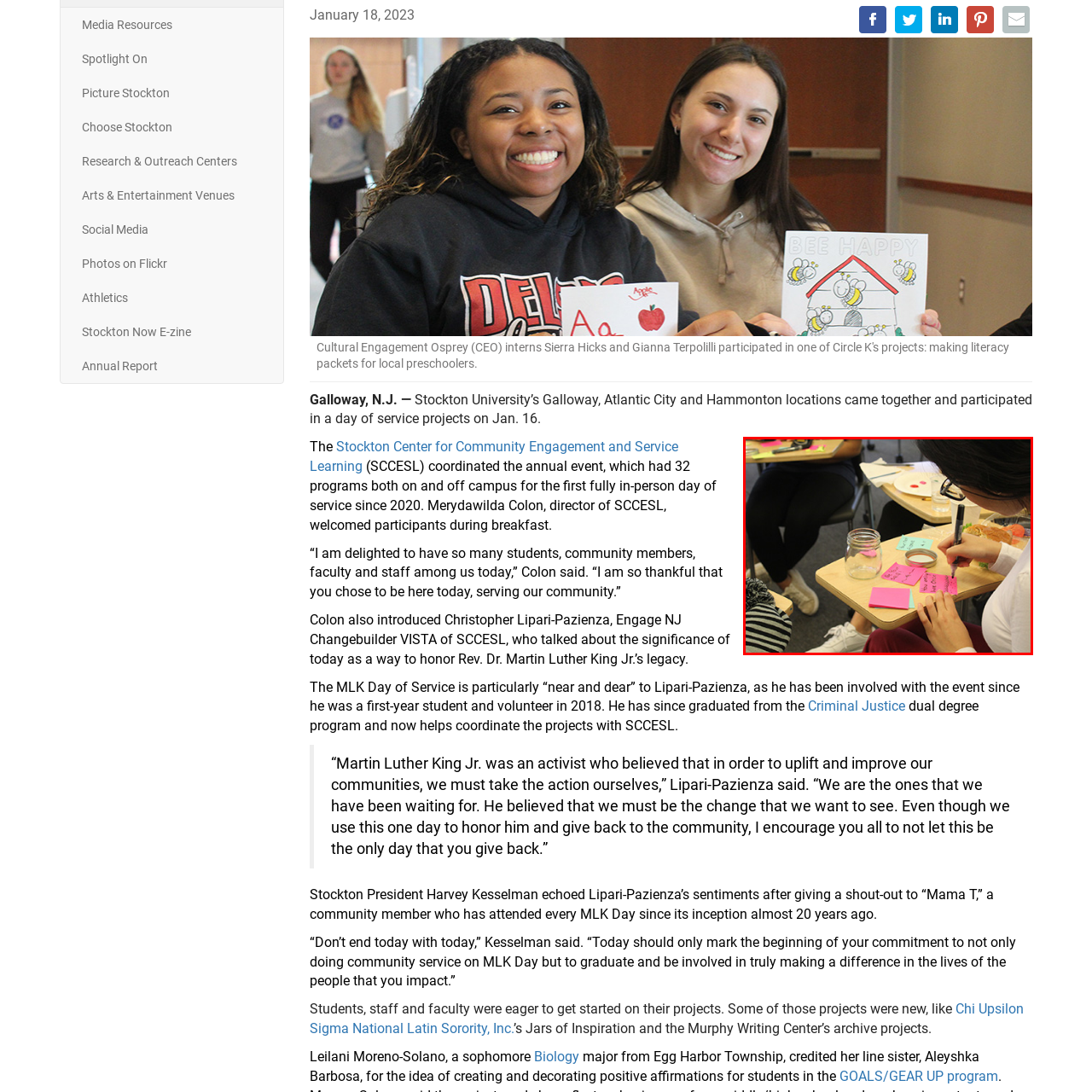Create an extensive caption describing the content of the image outlined in red.

In this engaging scene from a community service event organized by Stockton University's Center for Community Engagement and Service Learning on January 16, a student is actively writing inspirational messages on colorful sticky notes. The notes, intended for "inspiration jars," are part of a creative project aimed at uplifting the spirits of fellow students. On the table, a glass jar sits among the vibrant sticky notes, which include bright pink and blue colors. The workspace also features art supplies and a snack, indicating a collaborative and inviting atmosphere. This moment reflects the students' commitment to community service as they create messages that encourage positivity and support, embodying the spirit of giving back in honor of Rev. Dr. Martin Luther King Jr.'s legacy.